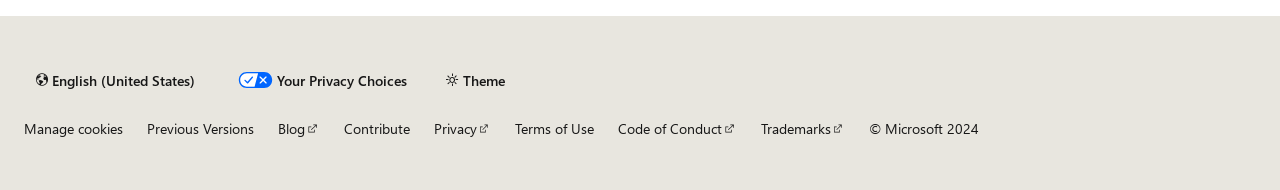What is the theme option available on the webpage?
Using the image, give a concise answer in the form of a single word or short phrase.

Theme